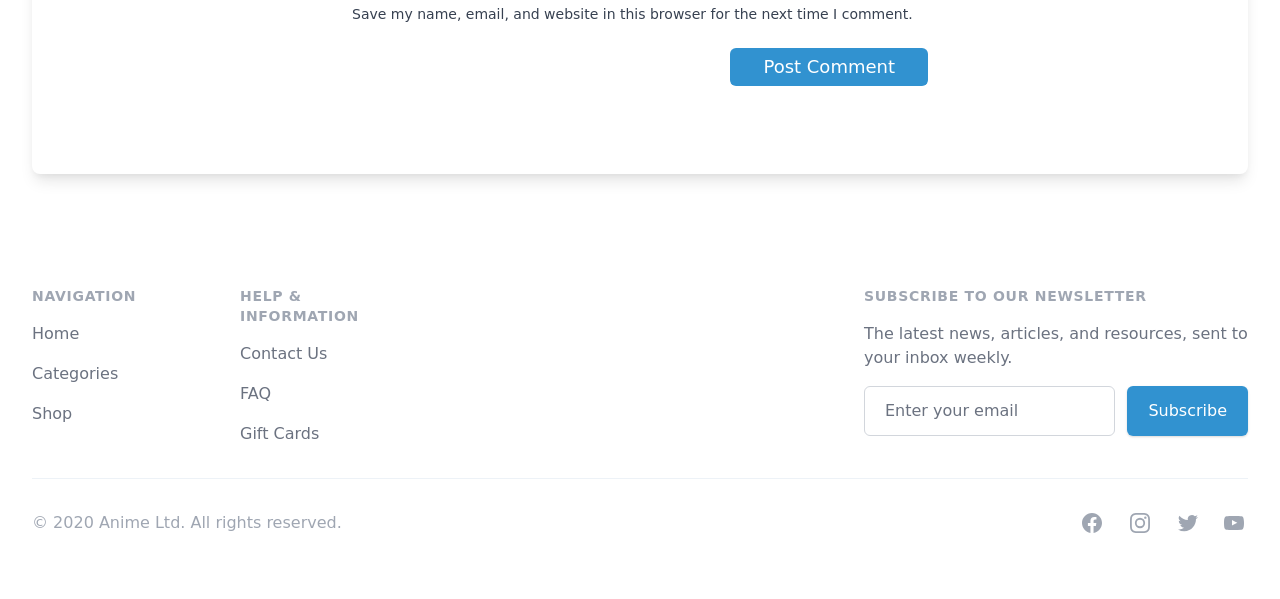Identify the bounding box coordinates of the clickable region to carry out the given instruction: "Click on the 'ABOUT US' link".

None